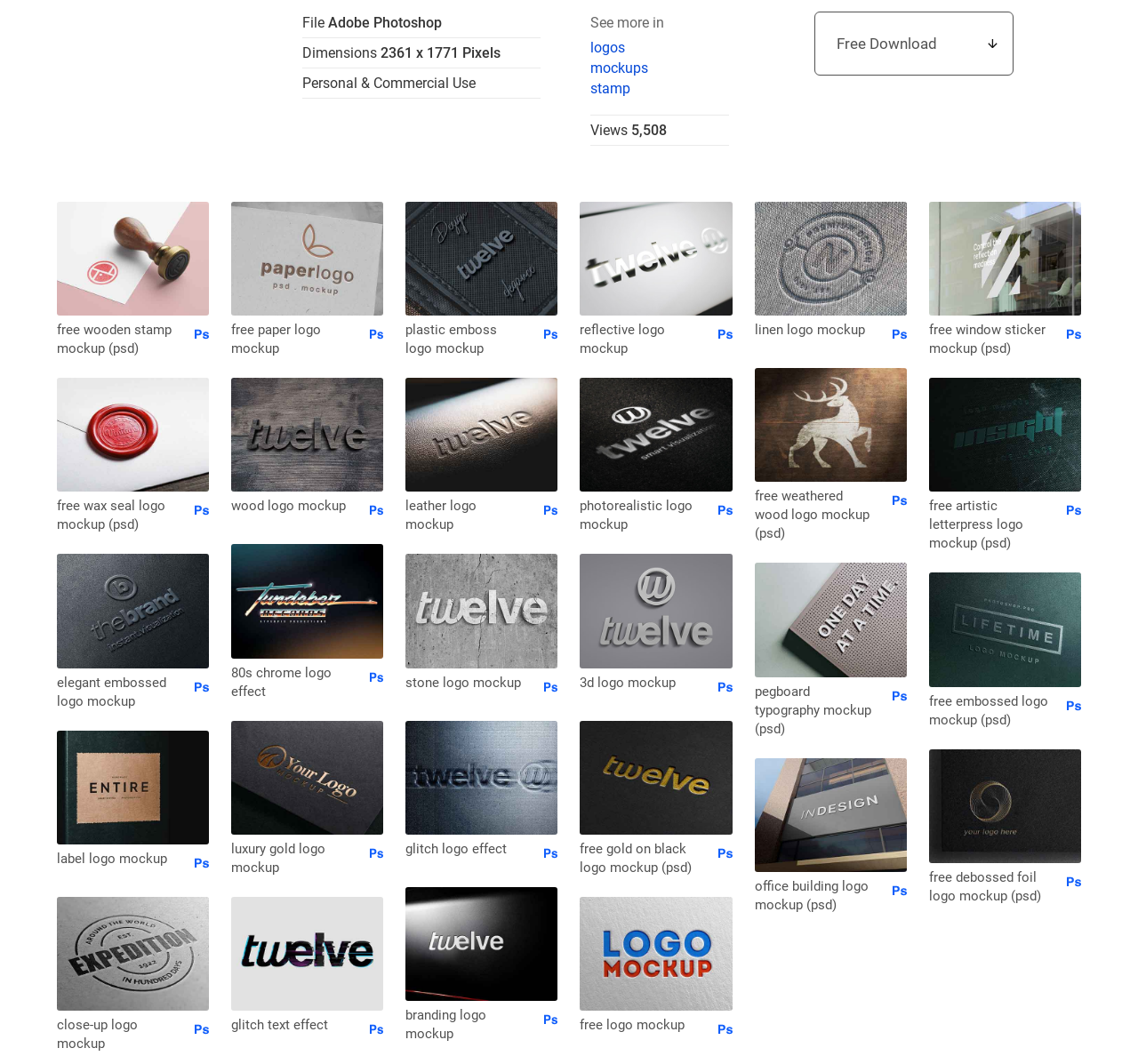Identify the bounding box coordinates of the element that should be clicked to fulfill this task: "Get the Elegant Embossed Logo Mockup". The coordinates should be provided as four float numbers between 0 and 1, i.e., [left, top, right, bottom].

[0.05, 0.521, 0.184, 0.631]